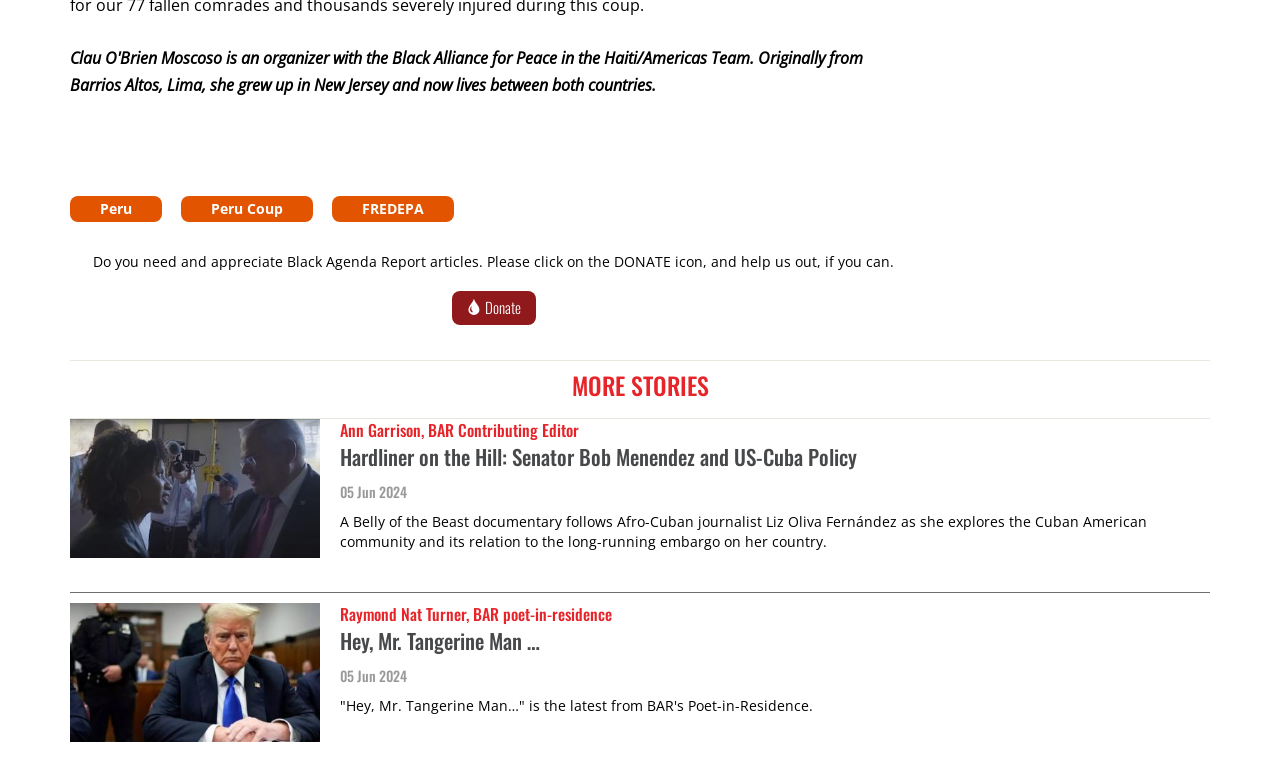Find the bounding box coordinates of the element I should click to carry out the following instruction: "Visit the page of Aaron".

None